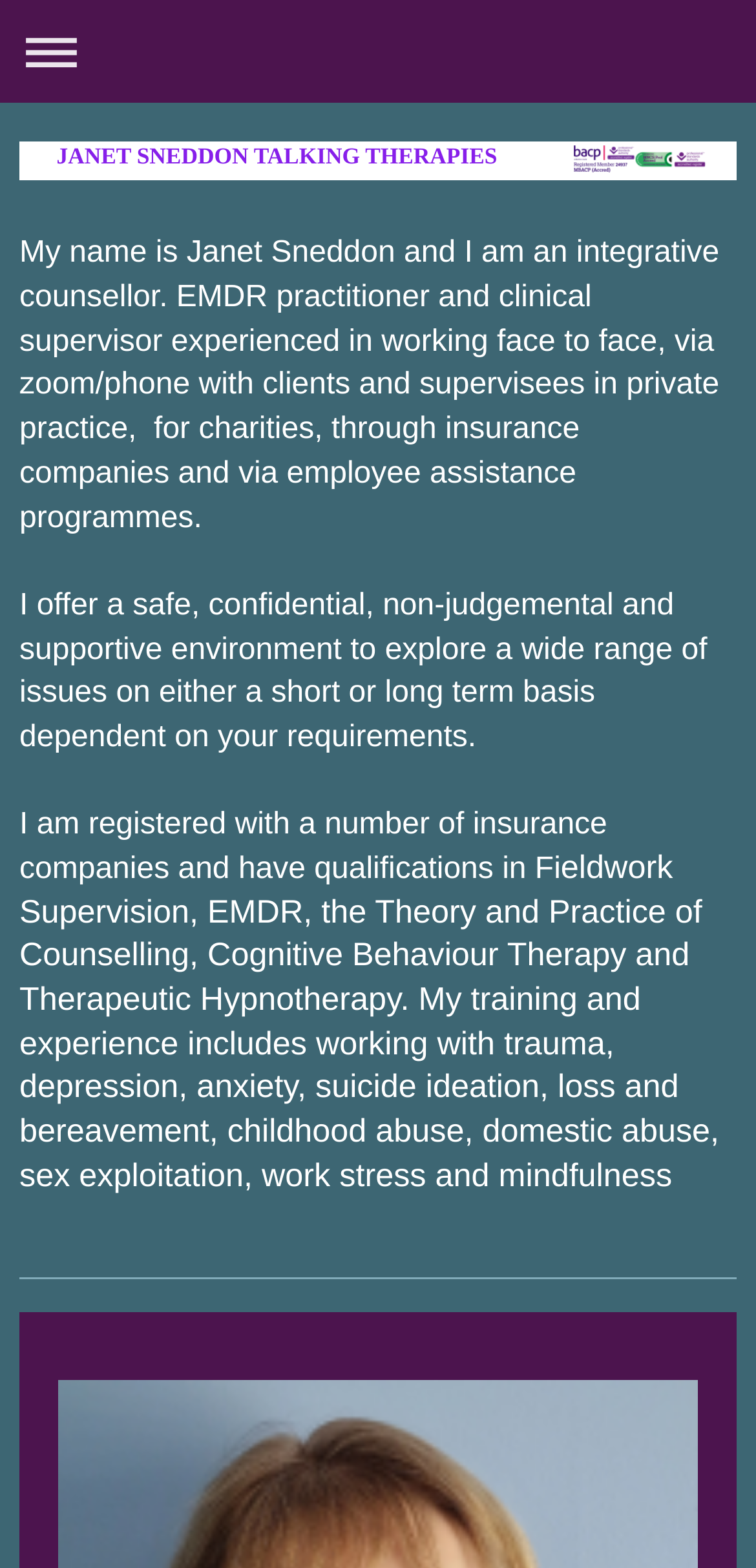Identify the bounding box coordinates of the HTML element based on this description: "Expand/collapse navigation".

[0.013, 0.006, 0.987, 0.059]